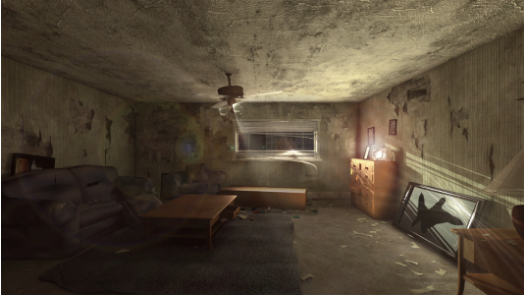Please provide a detailed answer to the question below based on the screenshot: 
What is the purpose of the picture frame?

The overturned picture frame leans against the wall, hinting at a story left untold, which creates a sense of mystery and intrigue, and invites the viewer to imagine what might have happened in the past.